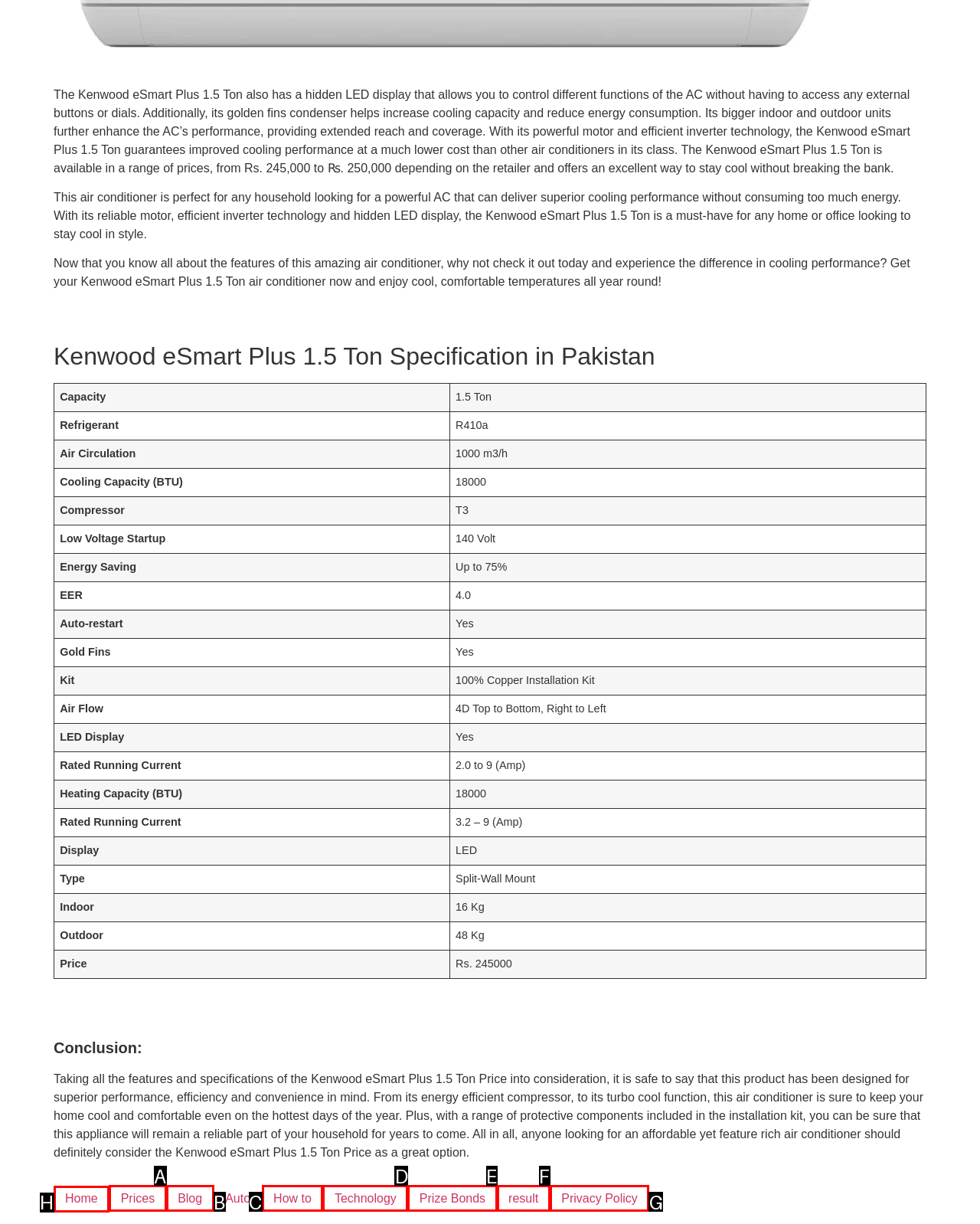Determine the correct UI element to click for this instruction: Go to the home page. Respond with the letter of the chosen element.

H